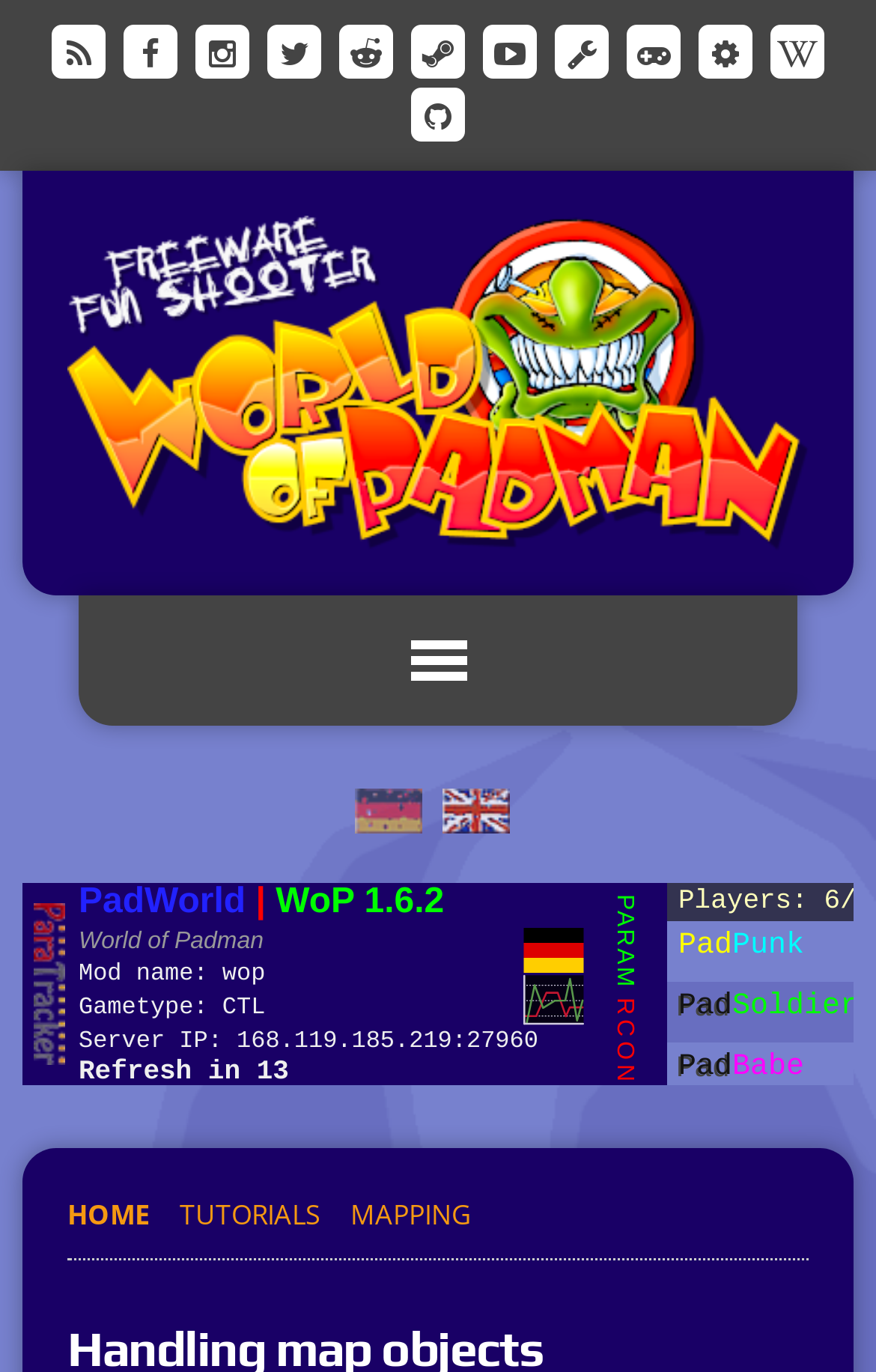Your task is to find and give the main heading text of the webpage.

Handling map objects